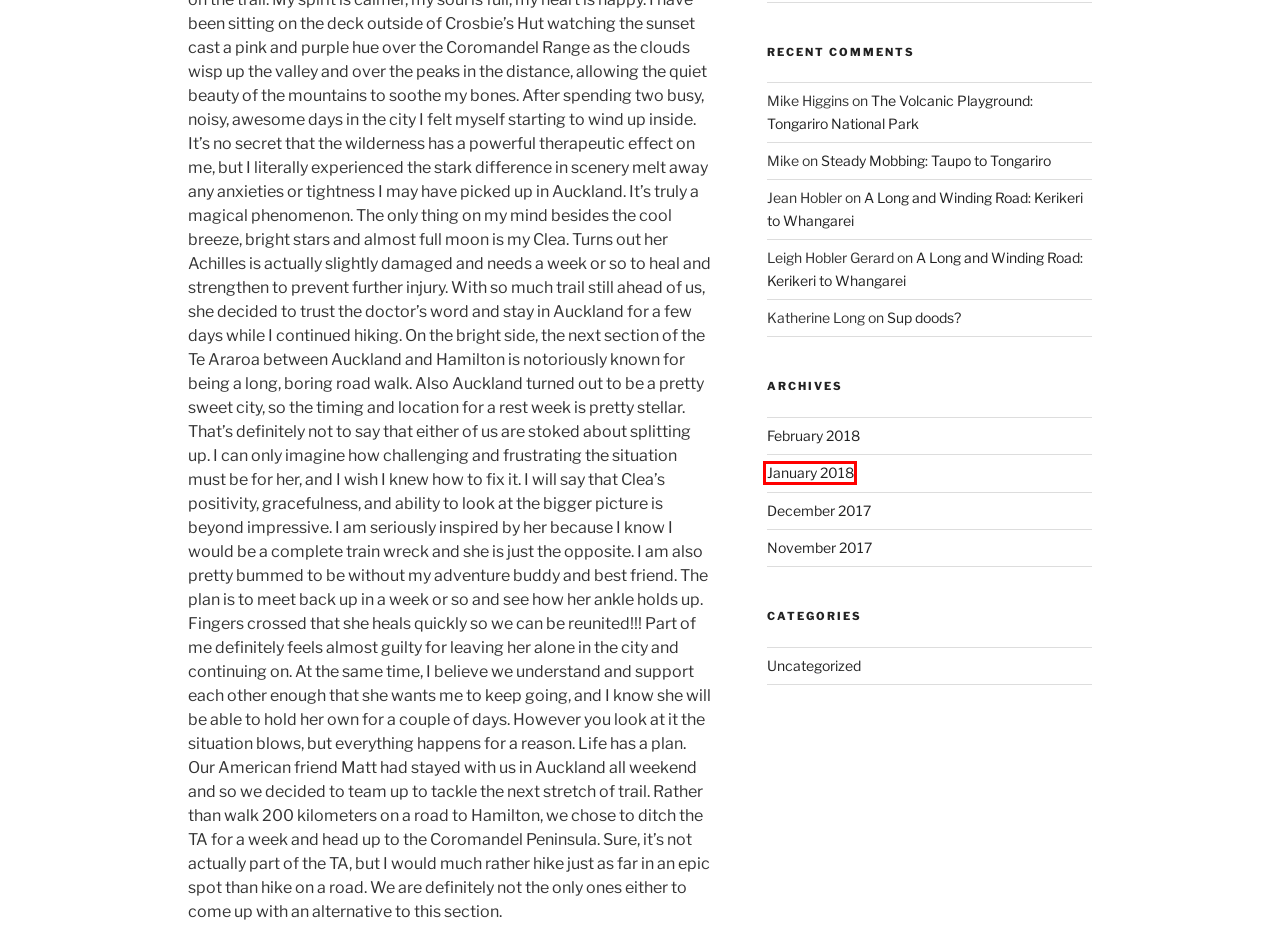View the screenshot of the webpage containing a red bounding box around a UI element. Select the most fitting webpage description for the new page shown after the element in the red bounding box is clicked. Here are the candidates:
A. Steady Mobbing: Taupo to Tongariro – Rootin' Tootin' & Dootin'
B. December 2017 – Rootin' Tootin' & Dootin'
C. Uncategorized – Rootin' Tootin' & Dootin'
D. A Long and Winding Road: Kerikeri to Whangarei – Rootin' Tootin' & Dootin'
E. The Volcanic Playground: Tongariro National Park – Rootin' Tootin' & Dootin'
F. Sup doods? – Rootin' Tootin' & Dootin'
G. January 2018 – Rootin' Tootin' & Dootin'
H. November 2017 – Rootin' Tootin' & Dootin'

G